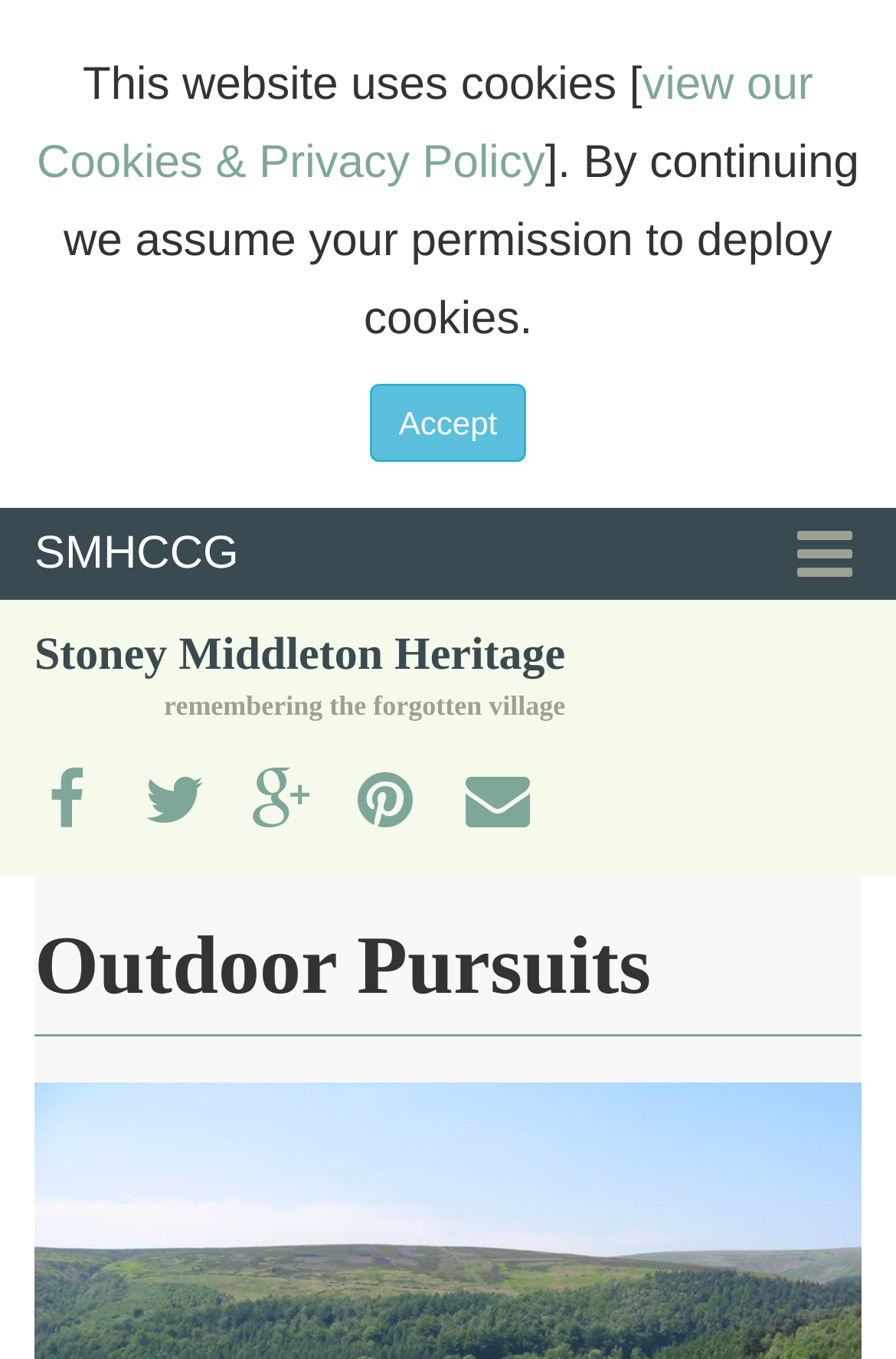Pinpoint the bounding box coordinates of the area that should be clicked to complete the following instruction: "Explore 'penile enhancement'". The coordinates must be given as four float numbers between 0 and 1, i.e., [left, top, right, bottom].

None